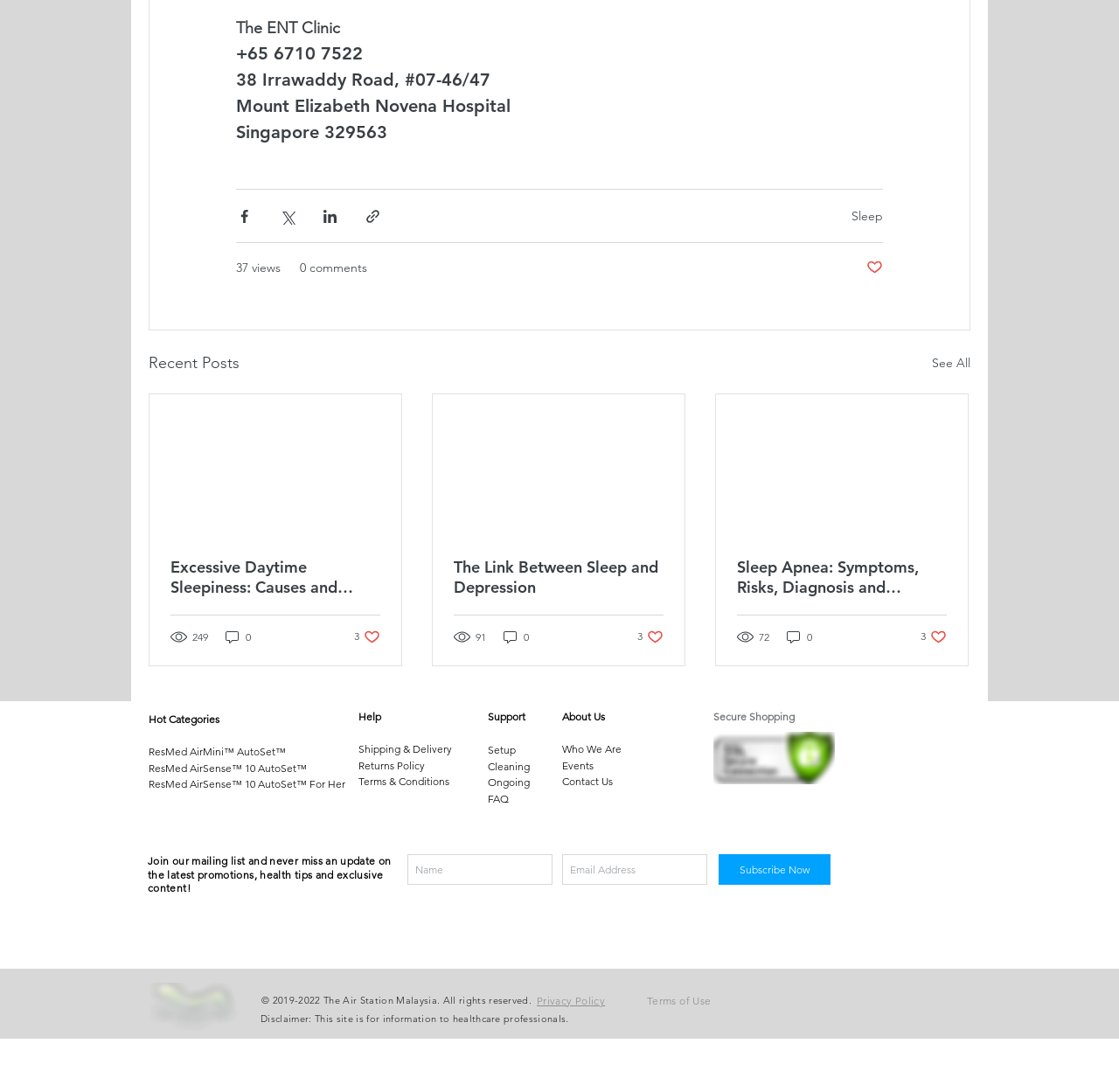Determine the bounding box coordinates of the section I need to click to execute the following instruction: "Click the 'See All' link". Provide the coordinates as four float numbers between 0 and 1, i.e., [left, top, right, bottom].

[0.833, 0.321, 0.867, 0.344]